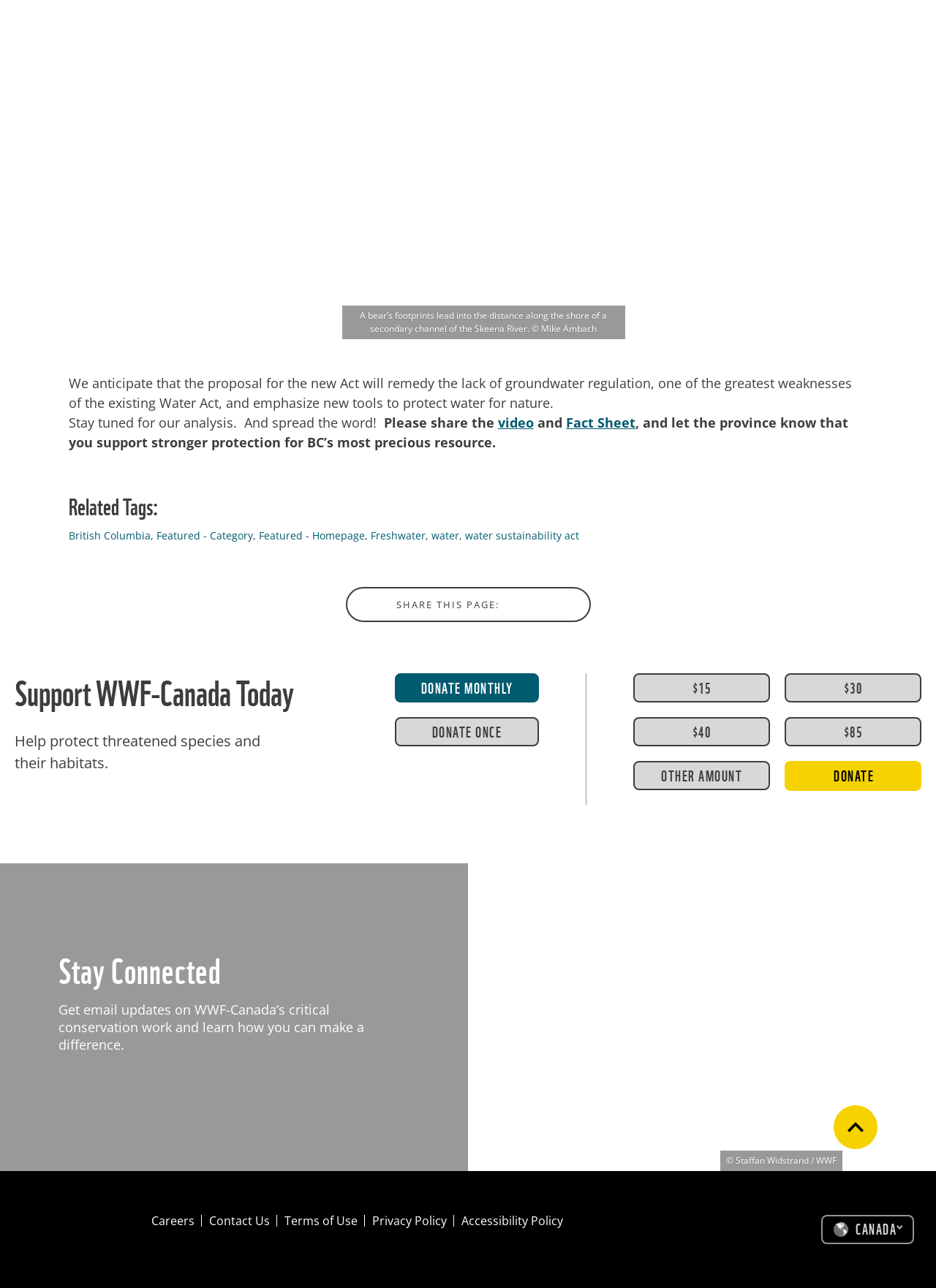What organization is behind this webpage?
Please give a detailed and elaborate explanation in response to the question.

The webpage contains multiple references to WWF-Canada, including the heading 'Support WWF-Canada Today' and the link 'WWF.CA', indicating that the organization behind this webpage is WWF-Canada.